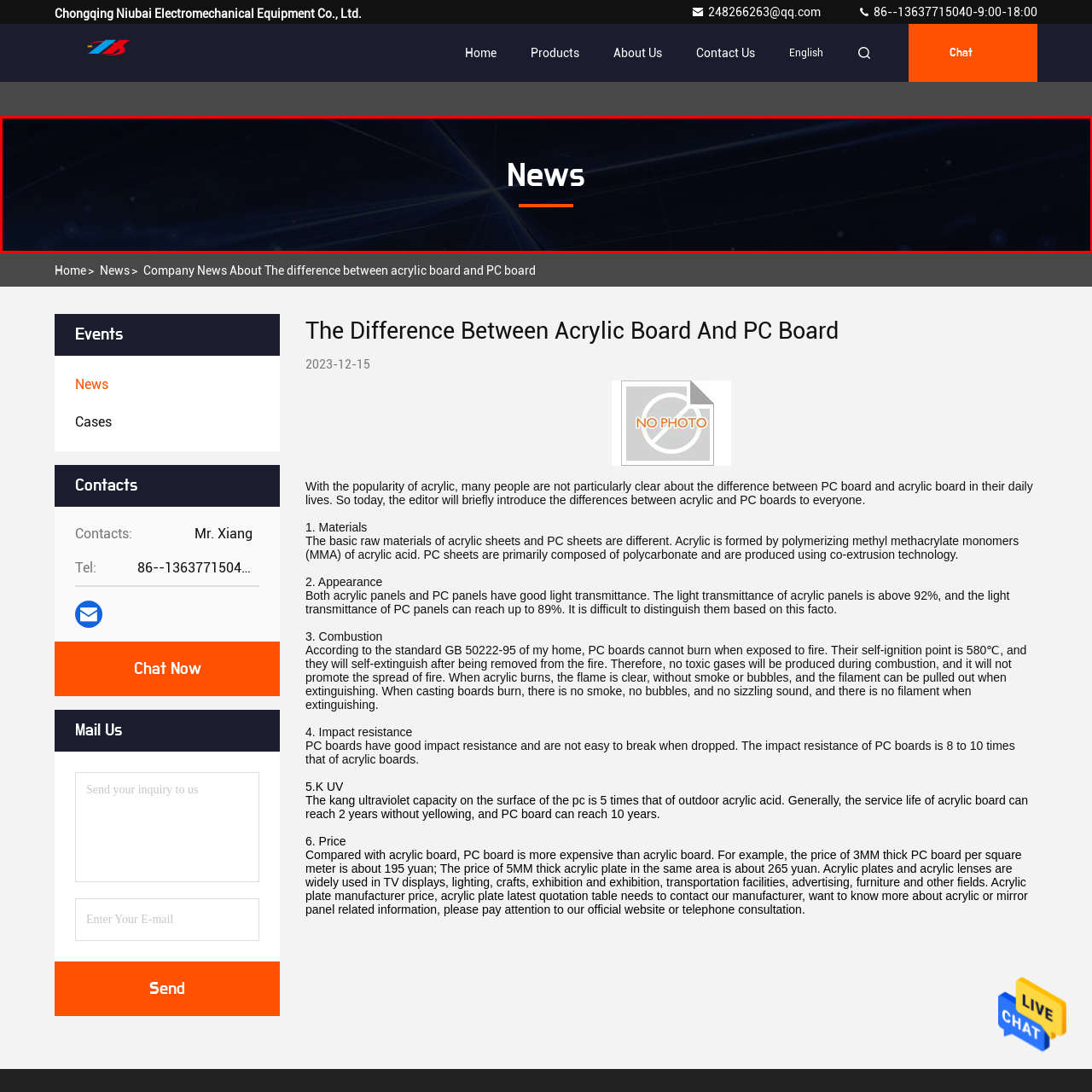Pay attention to the image encircled in red and give a thorough answer to the subsequent question, informed by the visual details in the image:
What is the purpose of the design?

The caption states that the design is 'suitable for a company news section, particularly for the Chongqing Niubai Electromechanical Equipment Co., Ltd., as part of their communication strategy regarding updates and announcements', which implies the design is intended for a company news section.